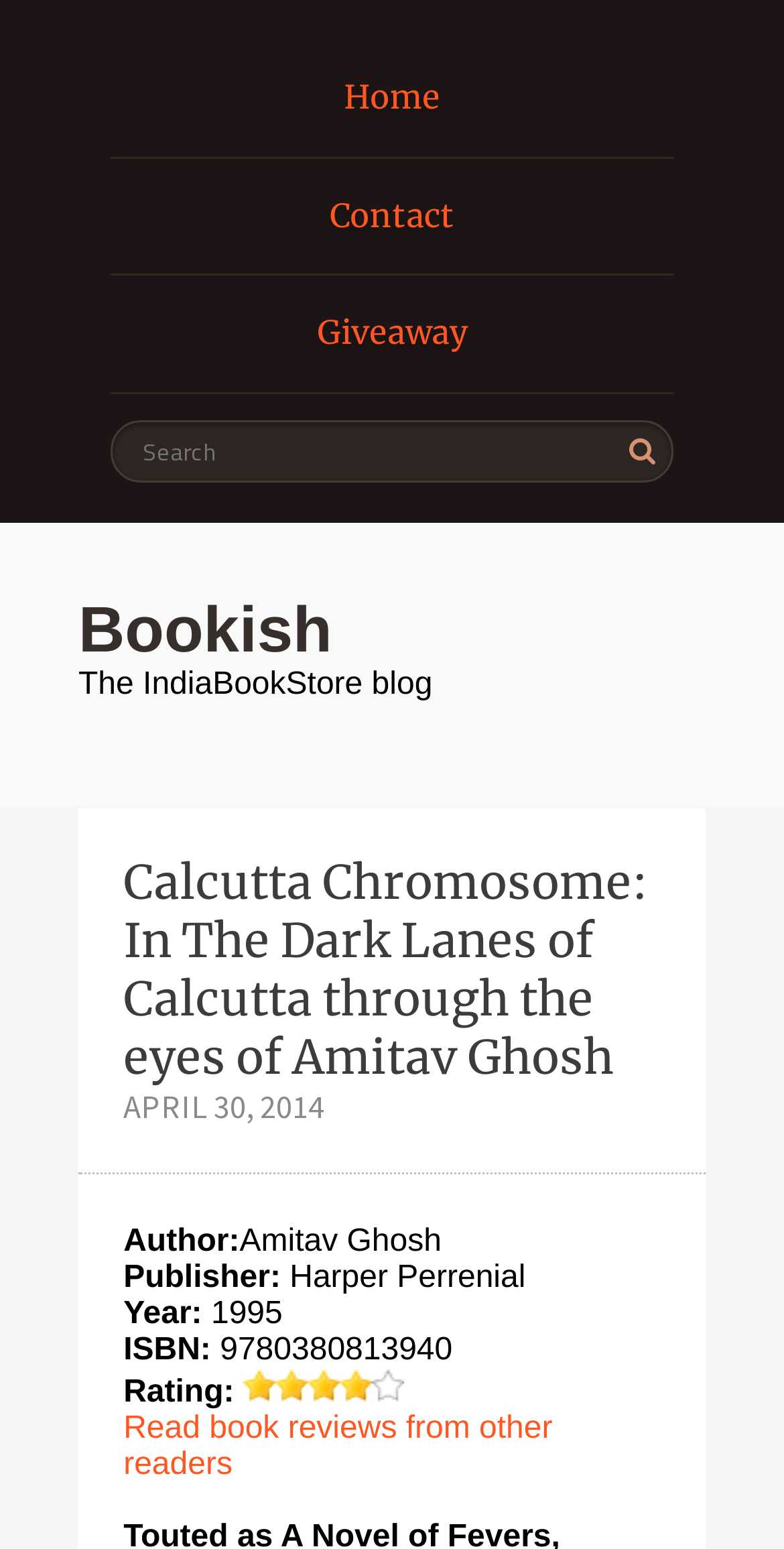What can be done by clicking the link at the bottom of the page?
Using the picture, provide a one-word or short phrase answer.

Read book reviews from other readers